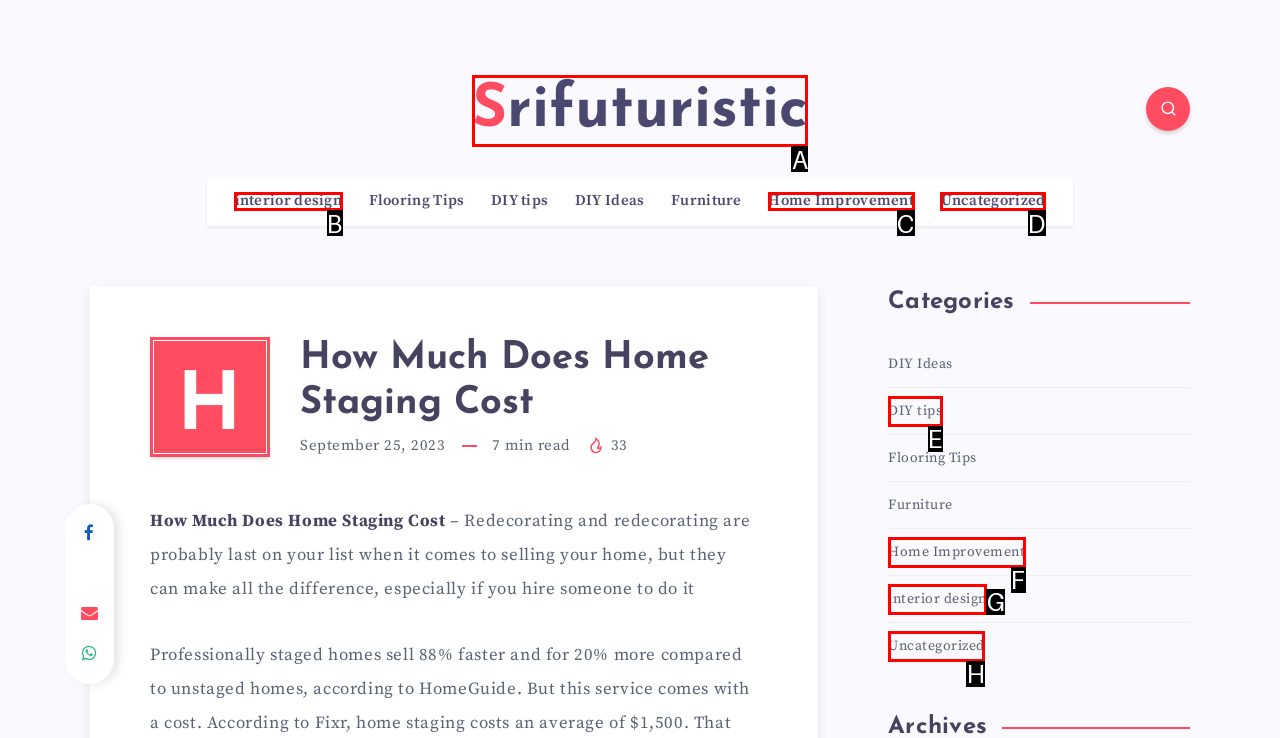Determine which HTML element should be clicked for this task: Click on the 'Srifuturistic' link
Provide the option's letter from the available choices.

A